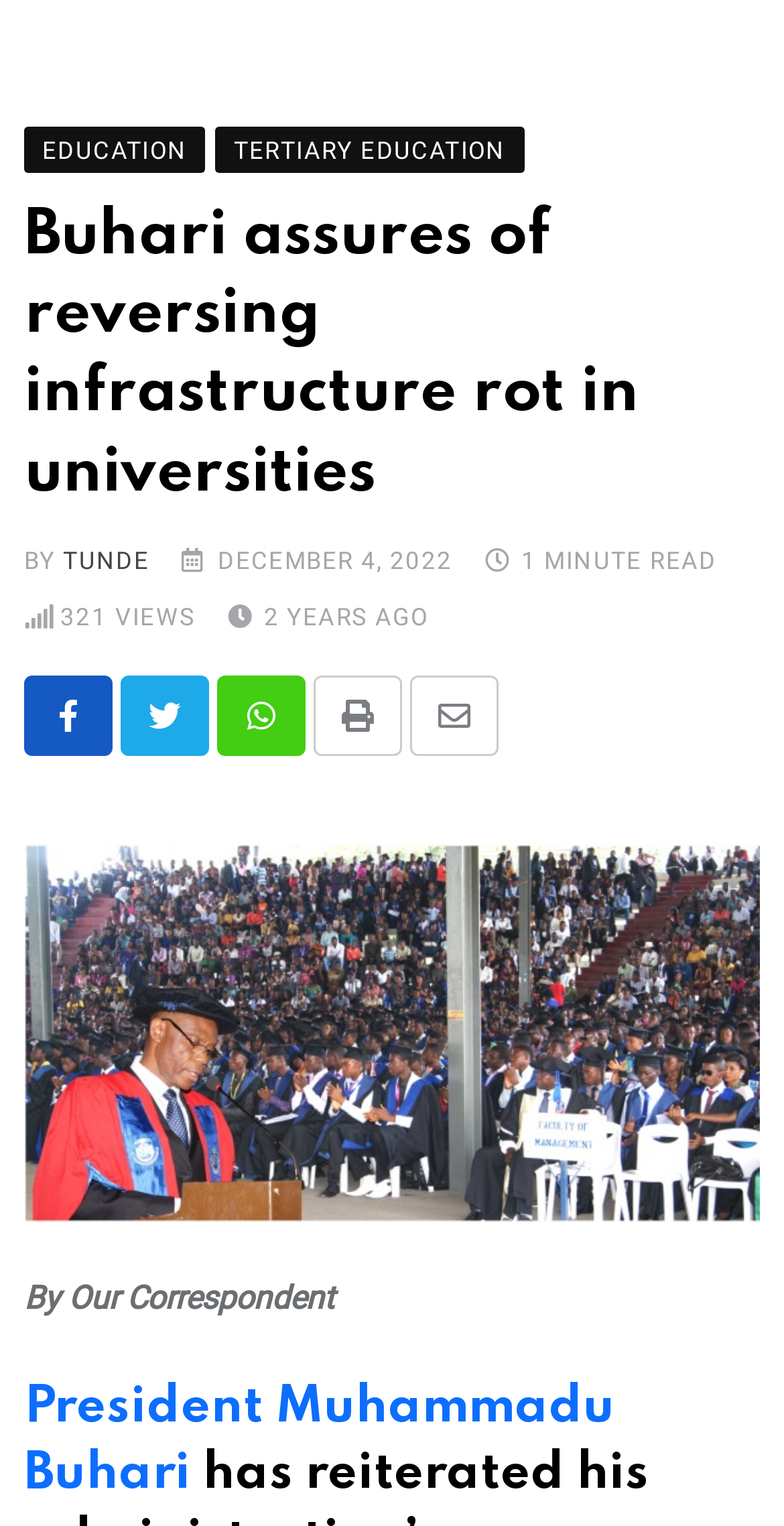Select the bounding box coordinates of the element I need to click to carry out the following instruction: "Read the article by President Muhammadu Buhari".

[0.031, 0.907, 0.785, 0.983]